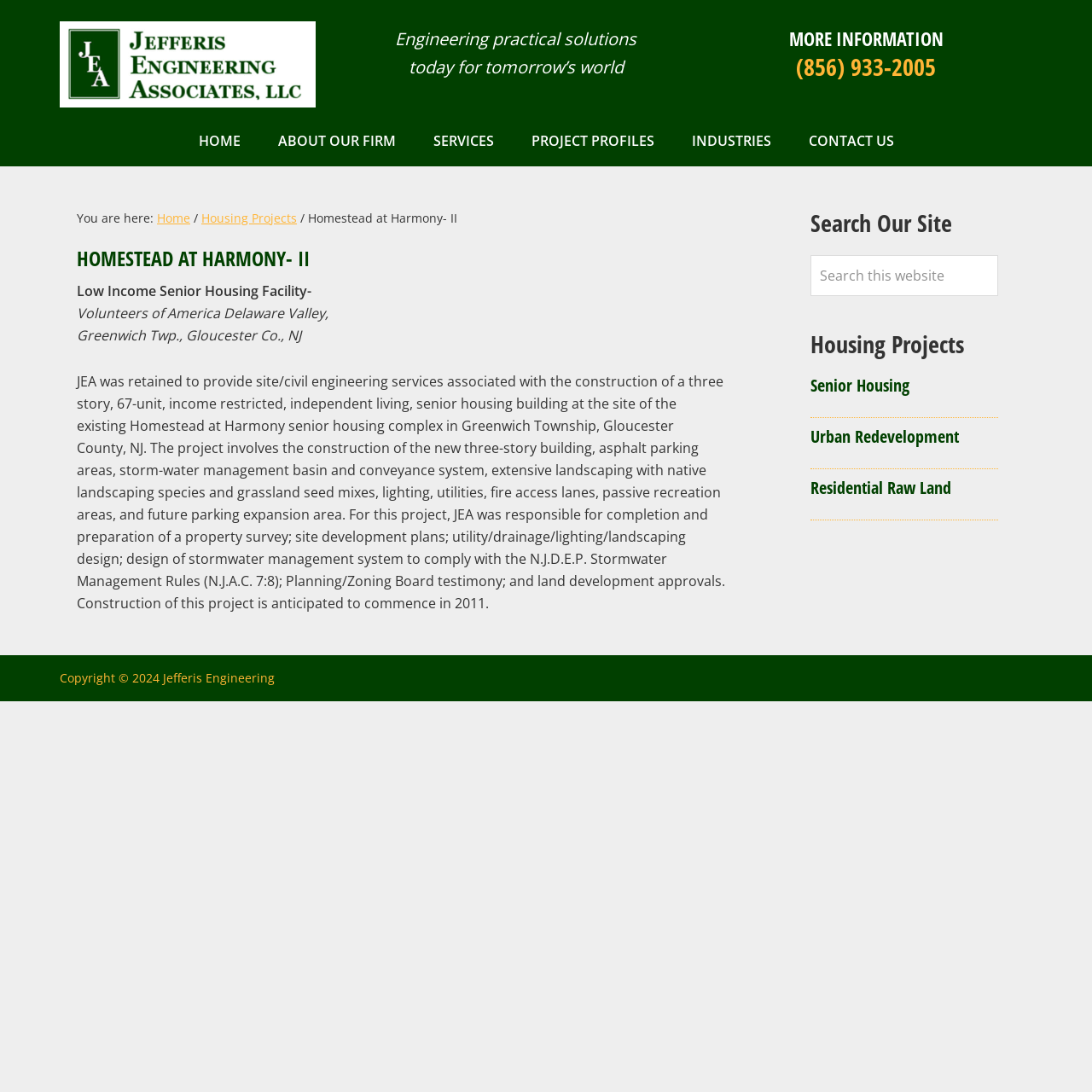Determine the bounding box coordinates for the area you should click to complete the following instruction: "View 'Senior Housing' projects".

[0.742, 0.342, 0.833, 0.363]